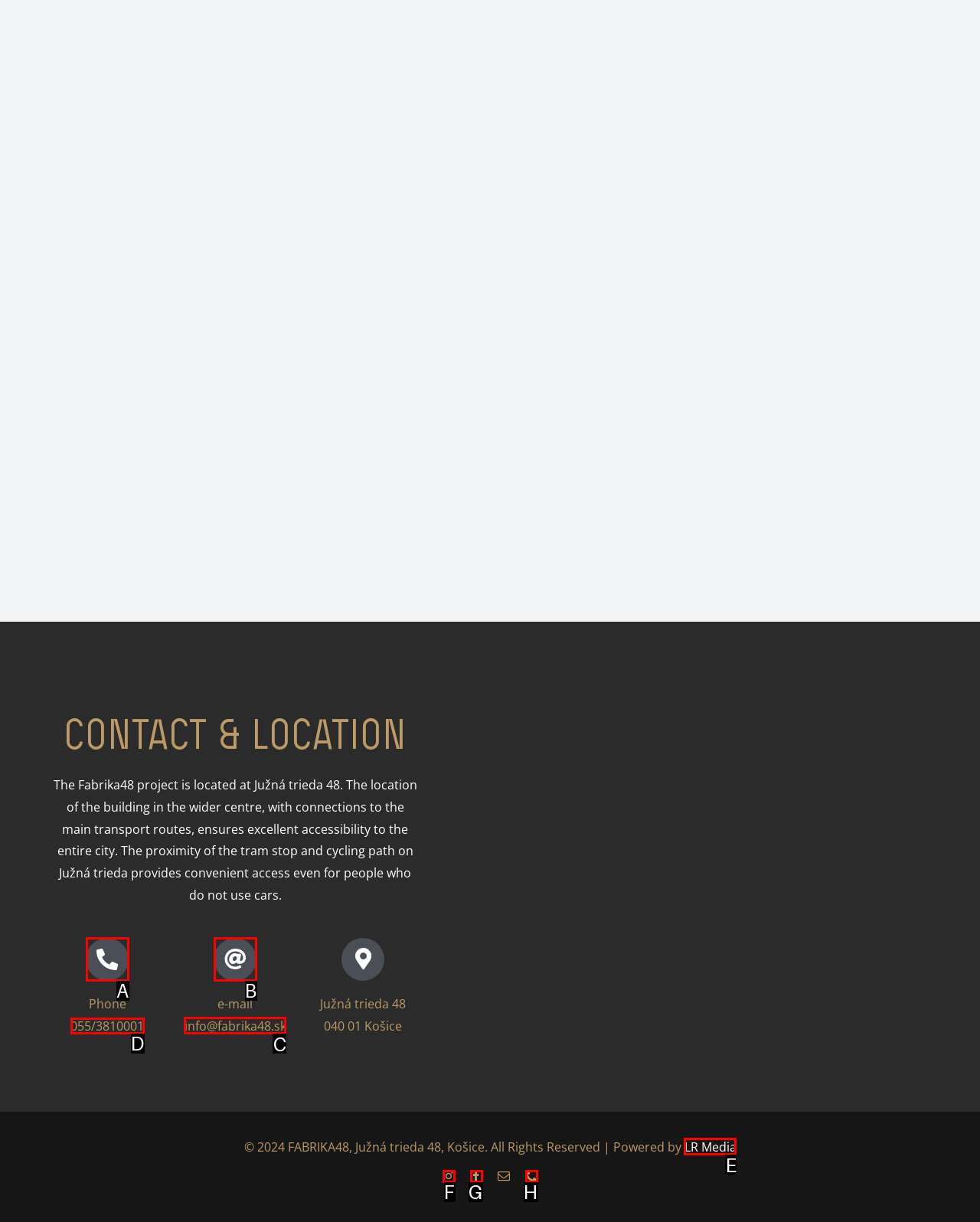Determine the letter of the UI element that will complete the task: Call the phone number
Reply with the corresponding letter.

D